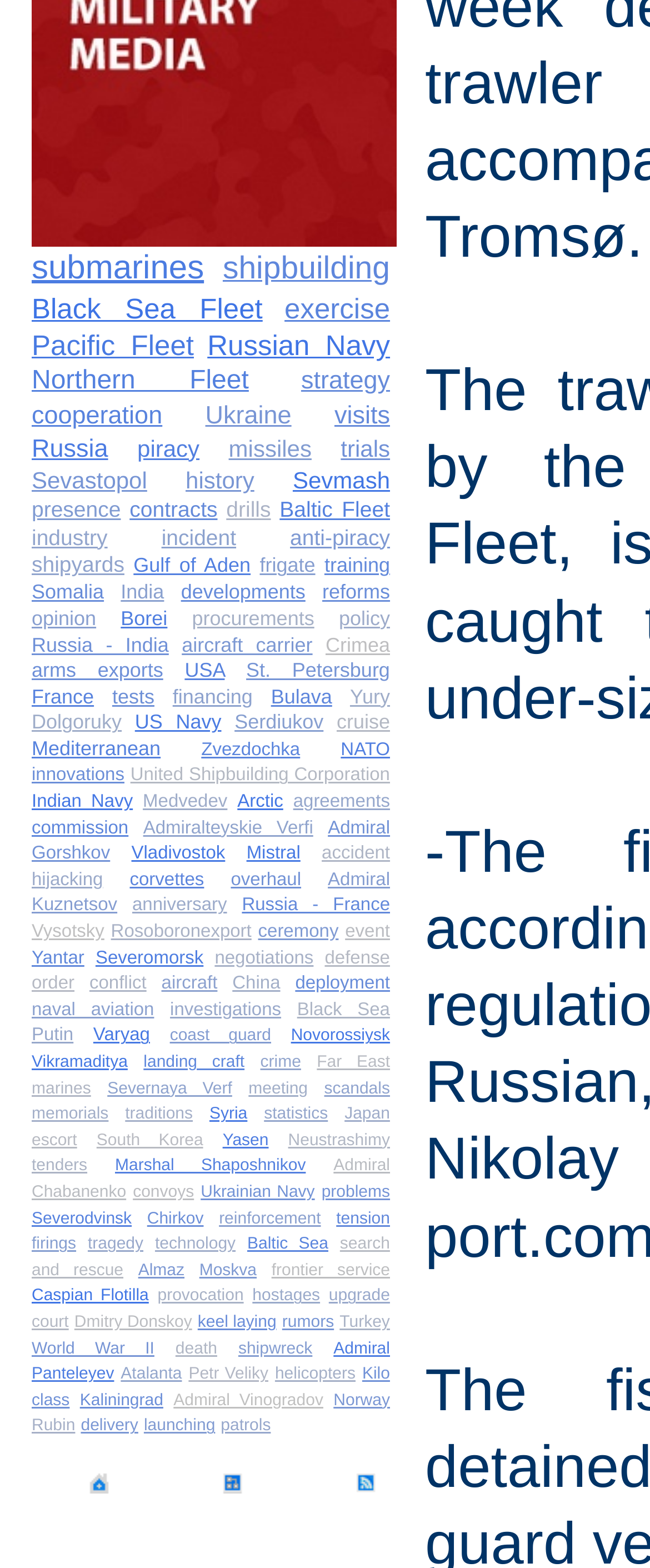From the webpage screenshot, predict the bounding box of the UI element that matches this description: "policy".

[0.521, 0.387, 0.6, 0.402]